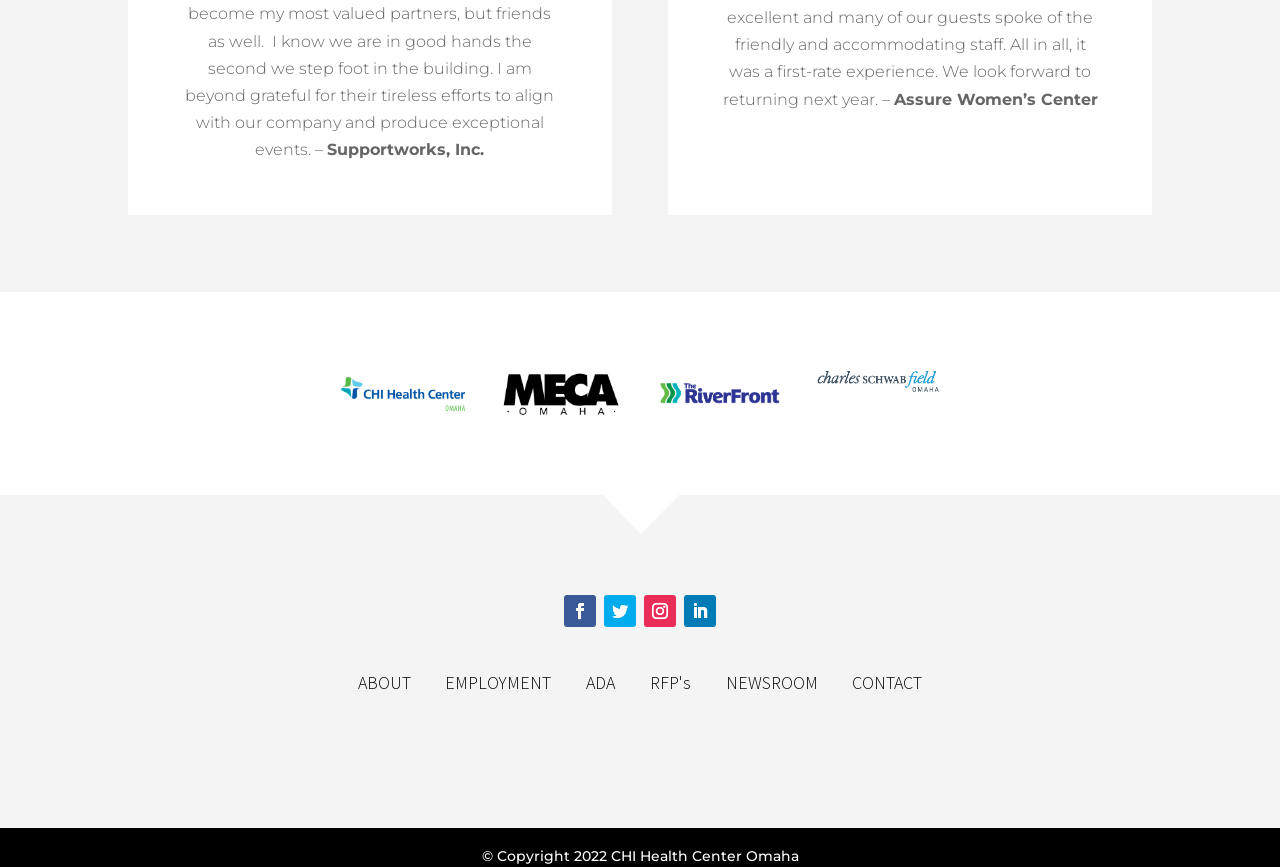Pinpoint the bounding box coordinates of the clickable element needed to complete the instruction: "Check the rating". The coordinates should be provided as four float numbers between 0 and 1: [left, top, right, bottom].

None